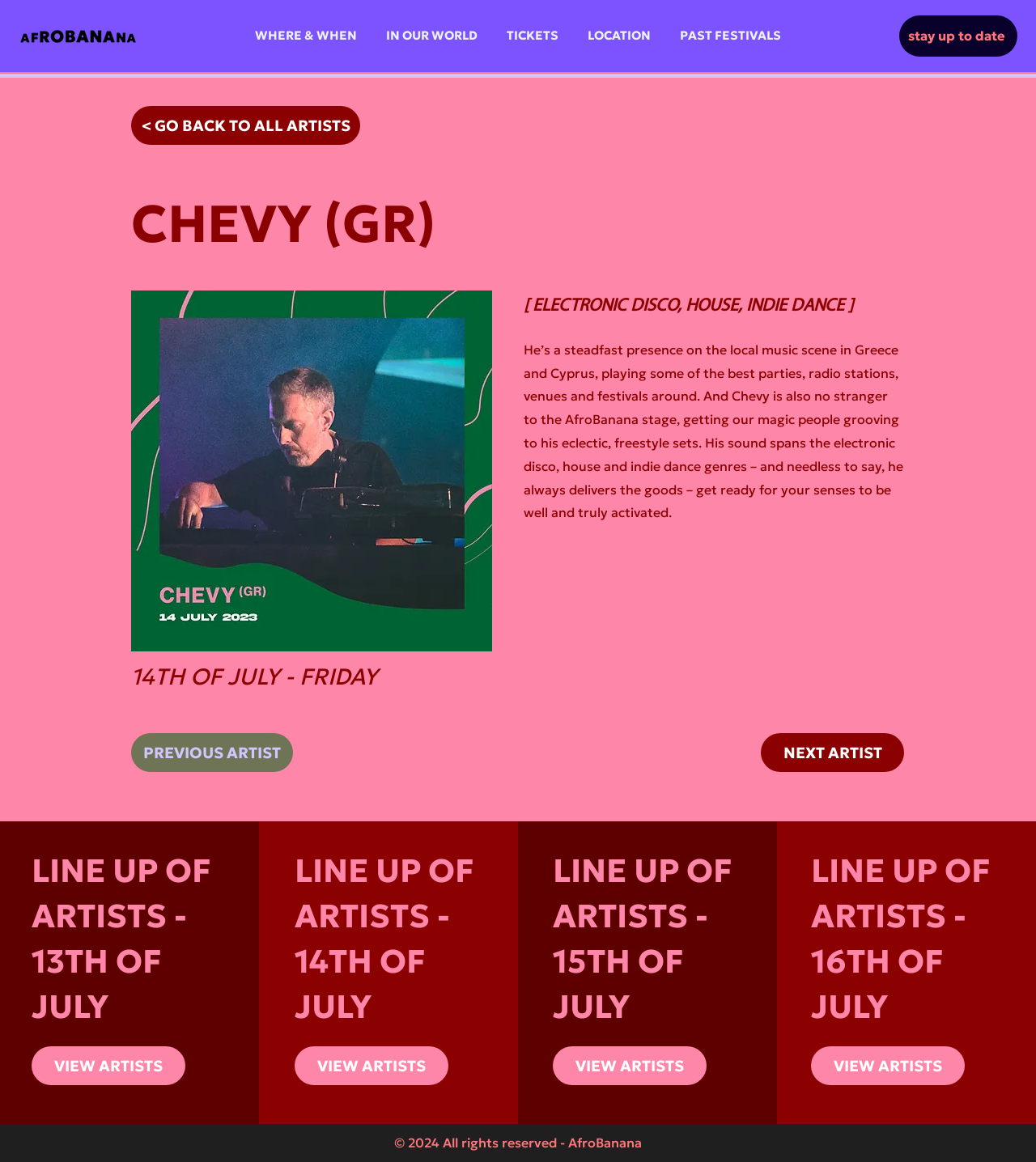What genre of music does Chevy play?
Please answer using one word or phrase, based on the screenshot.

Electronic Disco, House, Indie Dance